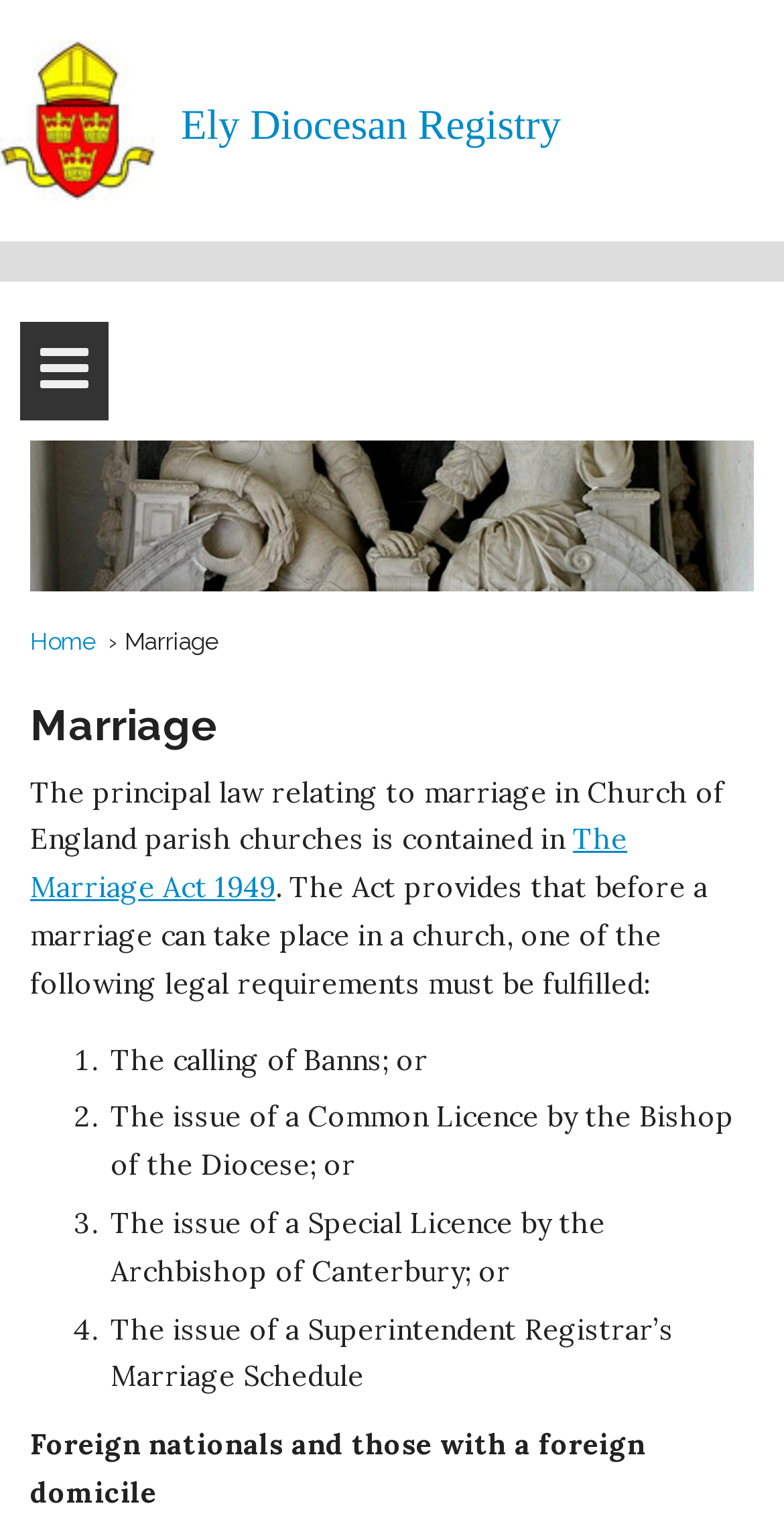Please provide a comprehensive response to the question based on the details in the image: What is the main topic of this webpage?

The webpage is focused on marriage, specifically in the context of the Church of England, as indicated by the presence of links and text related to marriage laws and requirements.